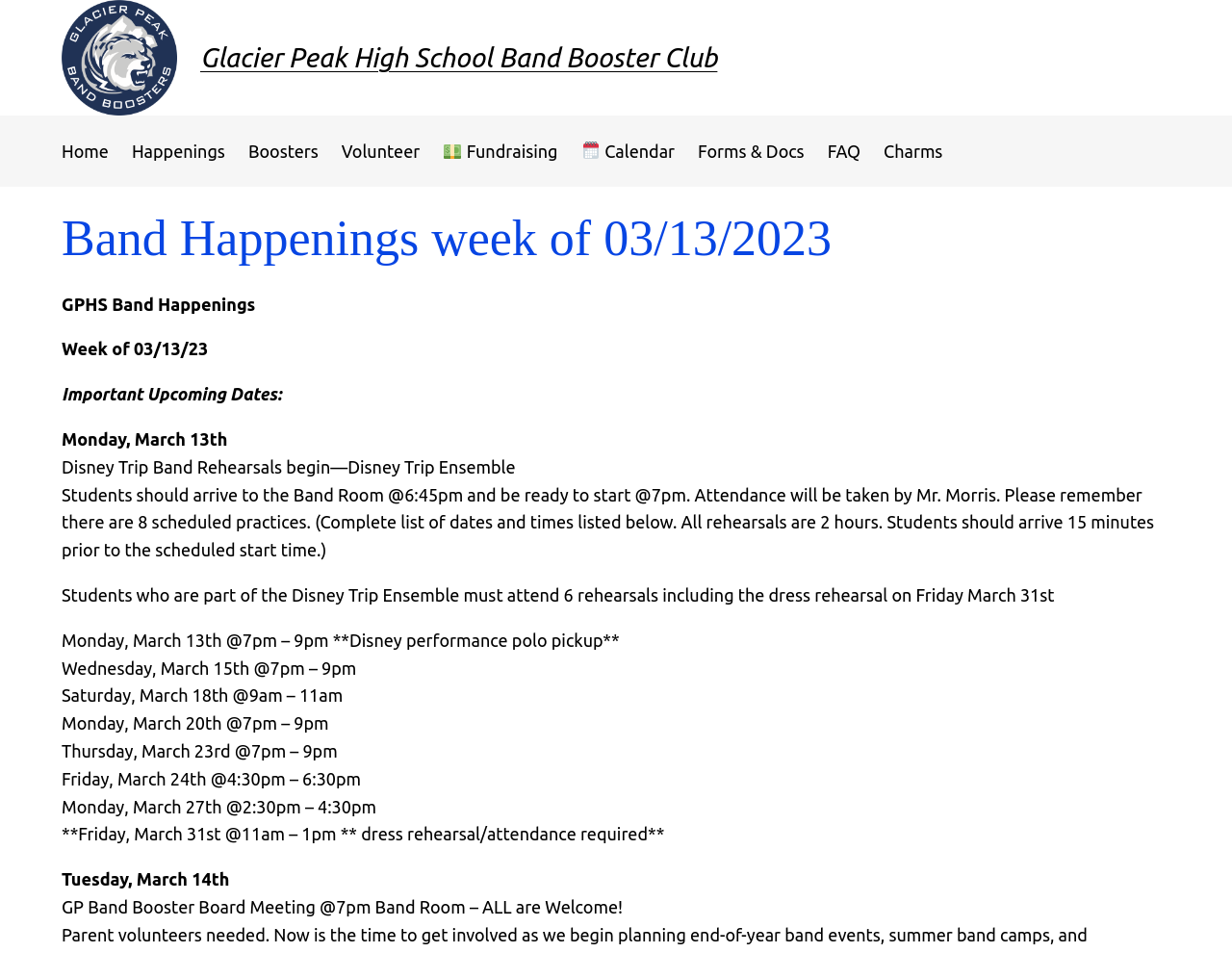Determine the bounding box coordinates of the clickable element to complete this instruction: "Click the Fundraising link". Provide the coordinates in the format of four float numbers between 0 and 1, [left, top, right, bottom].

[0.359, 0.144, 0.453, 0.173]